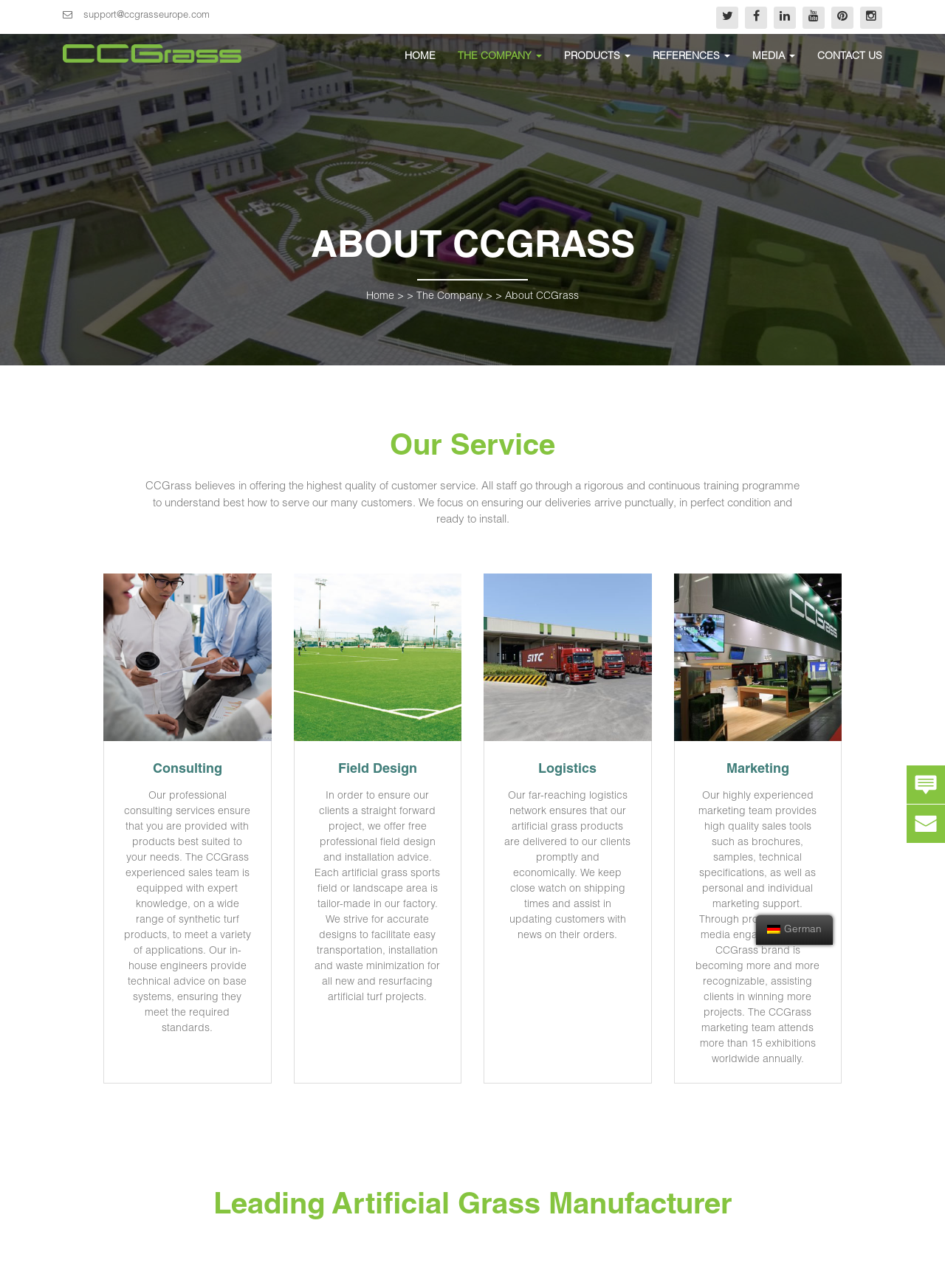Determine the bounding box coordinates for the region that must be clicked to execute the following instruction: "Switch to German language".

[0.8, 0.71, 0.881, 0.734]